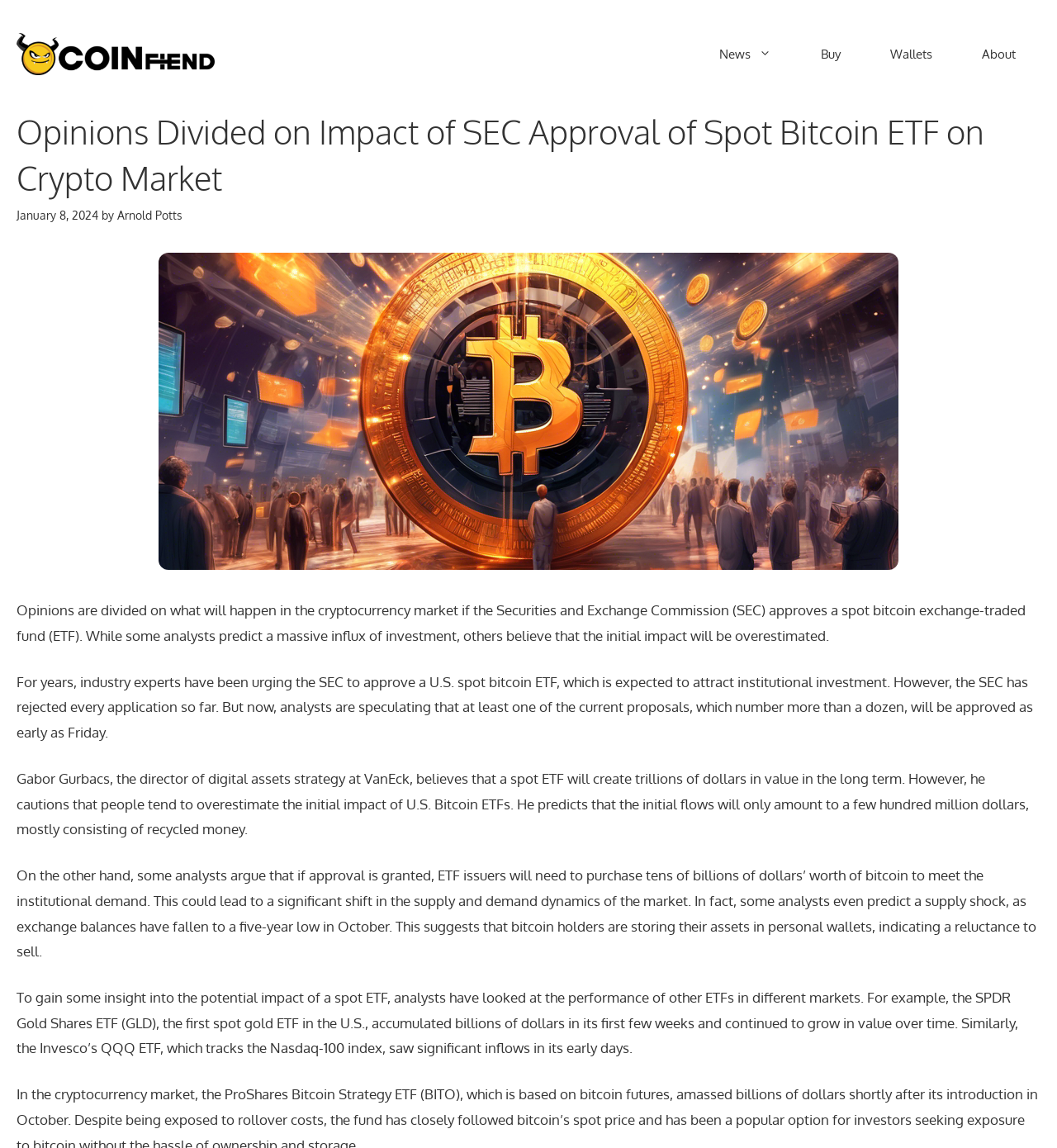Who is the author of the article?
Answer the question using a single word or phrase, according to the image.

Arnold Potts